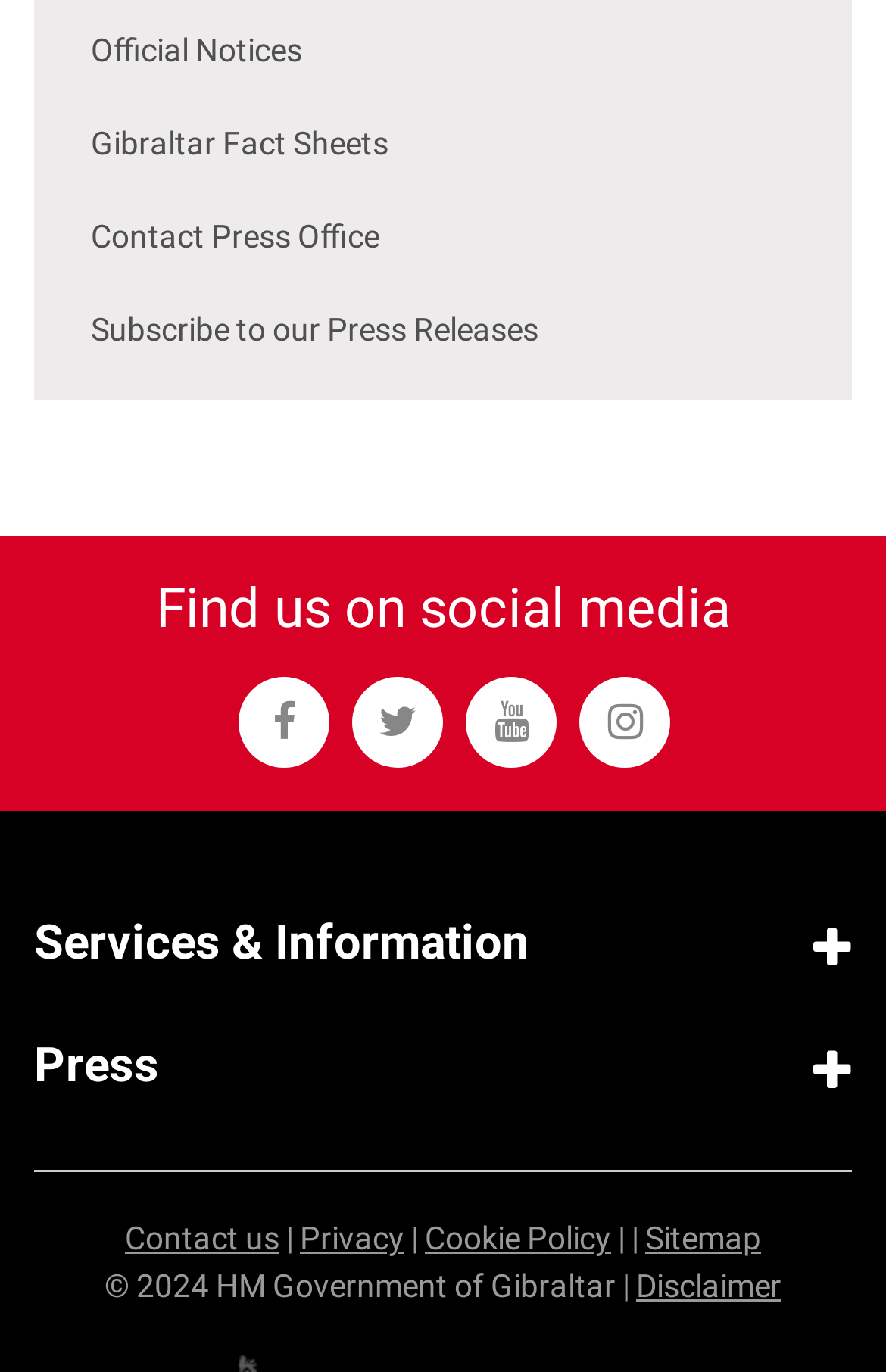Determine the bounding box coordinates of the target area to click to execute the following instruction: "Visit Gibraltar Fact Sheets."

[0.038, 0.072, 0.962, 0.14]